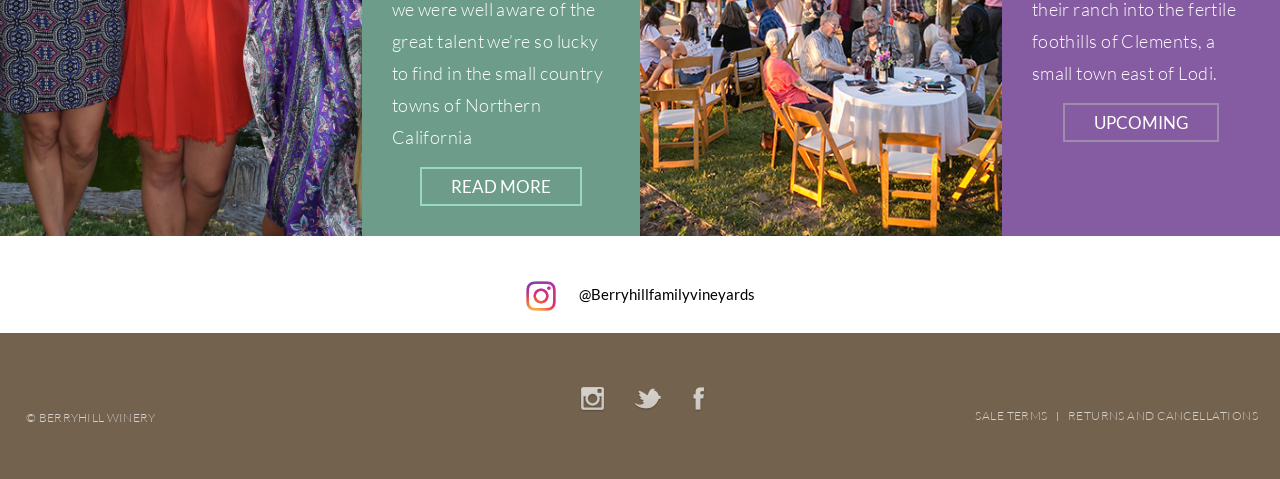What are the two links at the top of the page?
Based on the image, give a concise answer in the form of a single word or short phrase.

READ MORE and UPCOMING